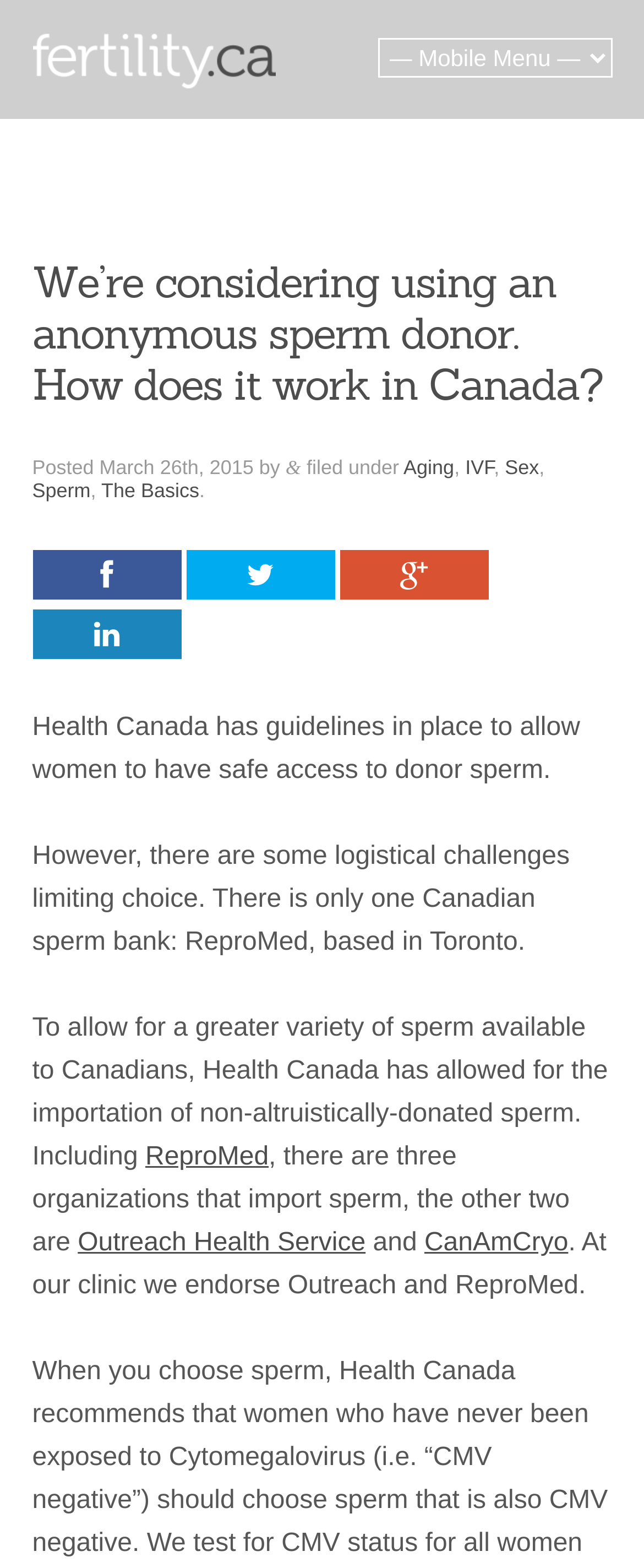Please identify the bounding box coordinates of the element that needs to be clicked to perform the following instruction: "Click the link to learn more about Aging".

[0.627, 0.29, 0.705, 0.305]